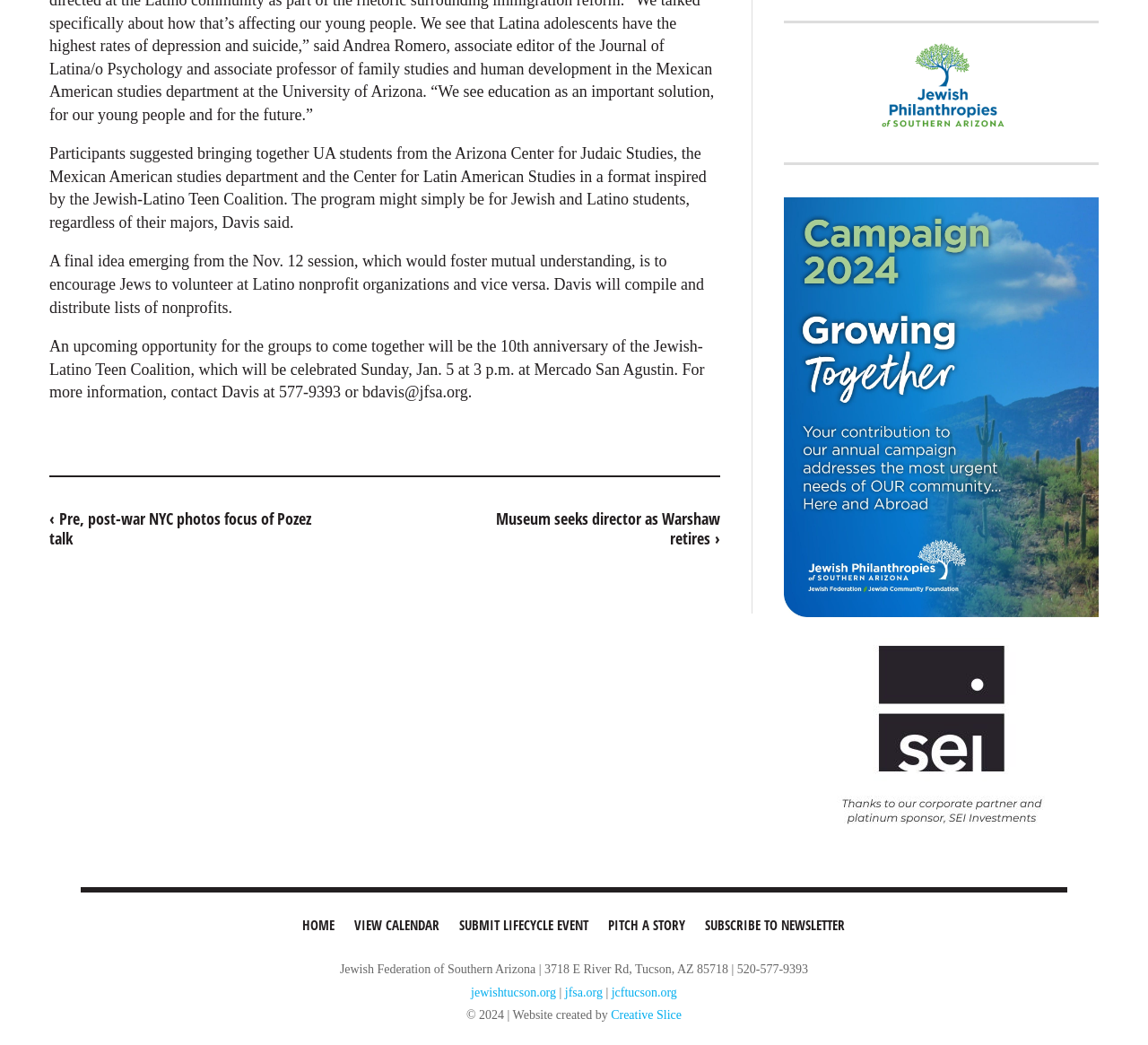Please specify the bounding box coordinates for the clickable region that will help you carry out the instruction: "view calendar".

[0.302, 0.867, 0.39, 0.904]